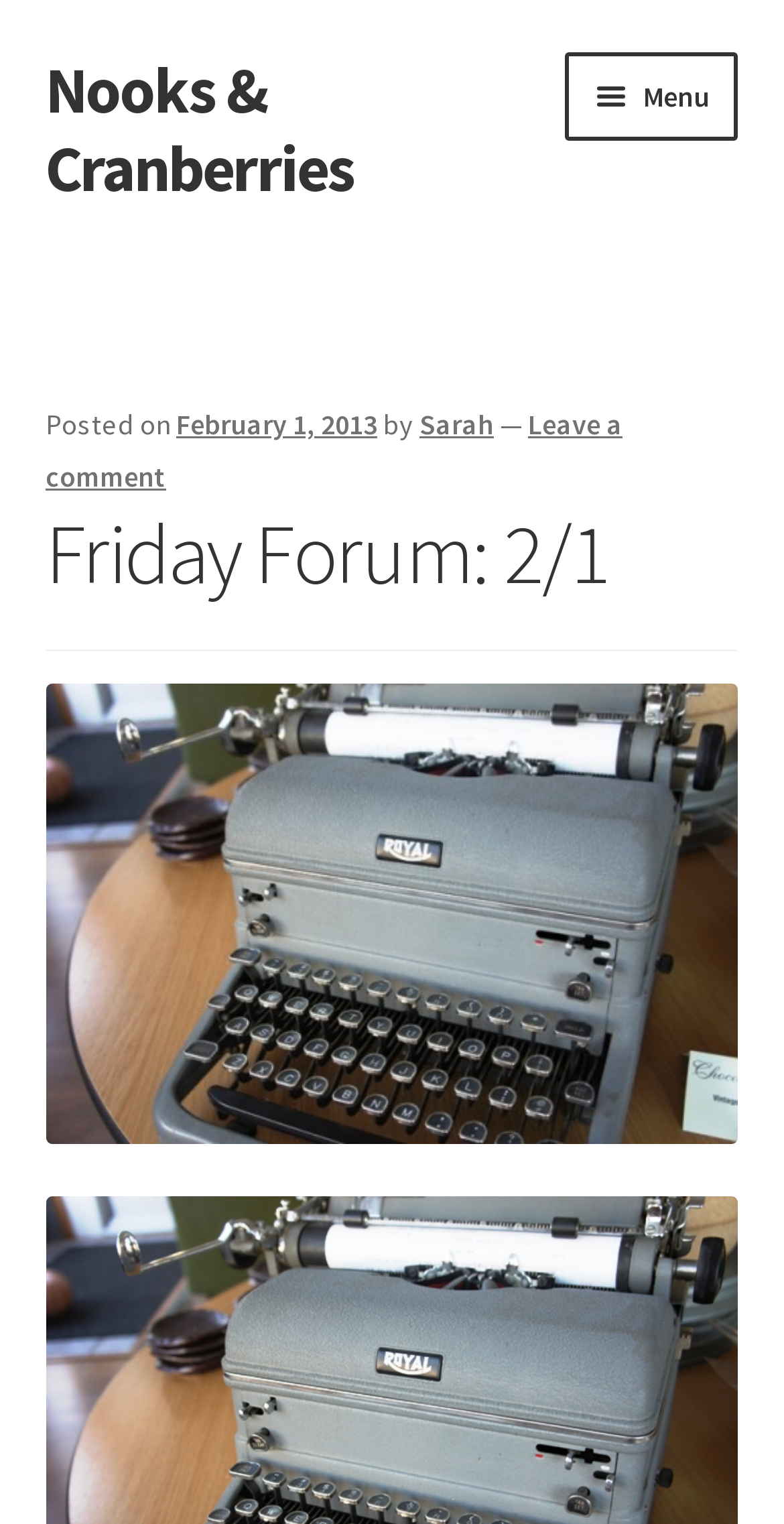Find the bounding box coordinates for the area you need to click to carry out the instruction: "View 'Nooks & Cranberries Book Club'". The coordinates should be four float numbers between 0 and 1, indicated as [left, top, right, bottom].

[0.058, 0.776, 0.942, 0.847]